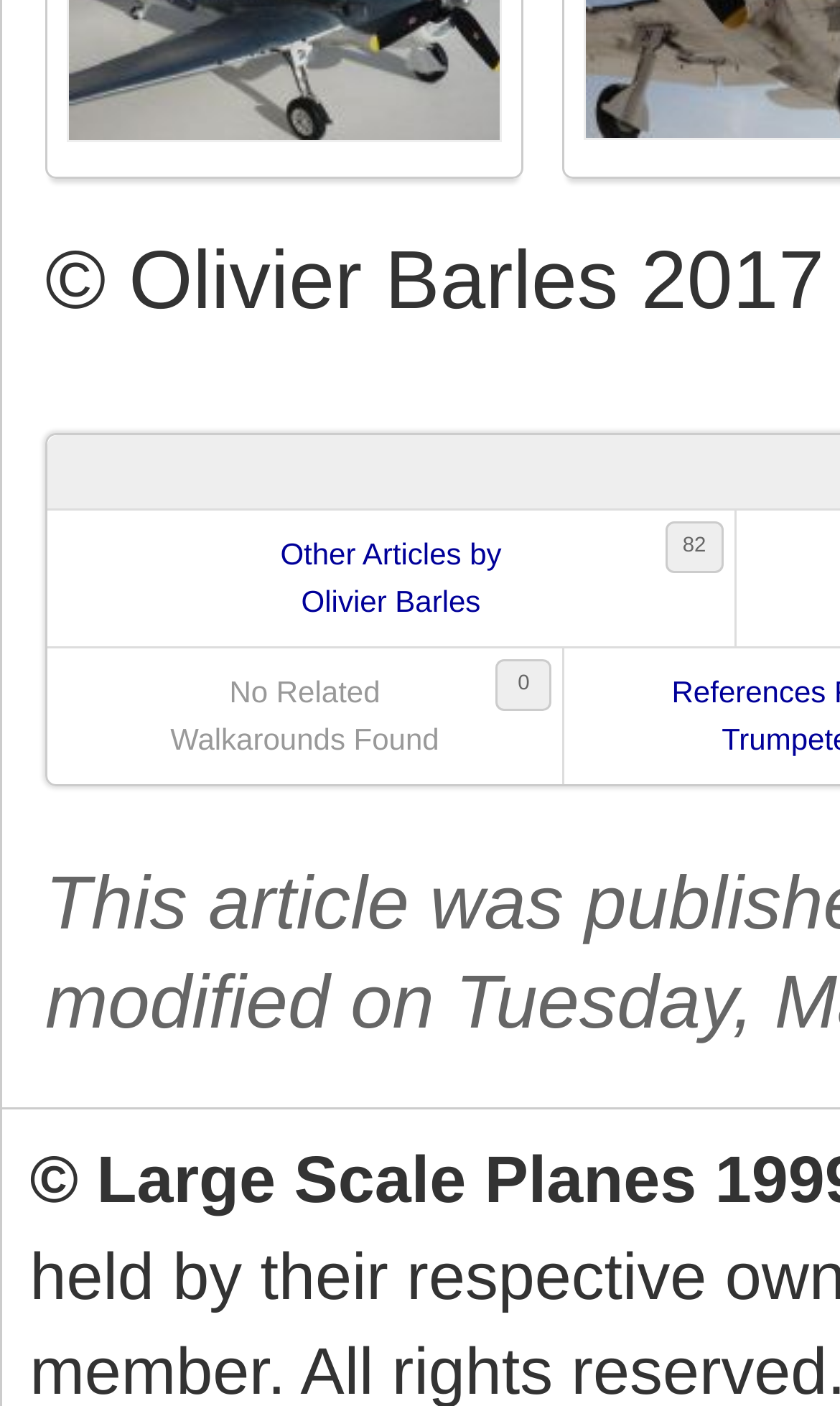Given the element description: "Allow all", predict the bounding box coordinates of the UI element it refers to, using four float numbers between 0 and 1, i.e., [left, top, right, bottom].

None